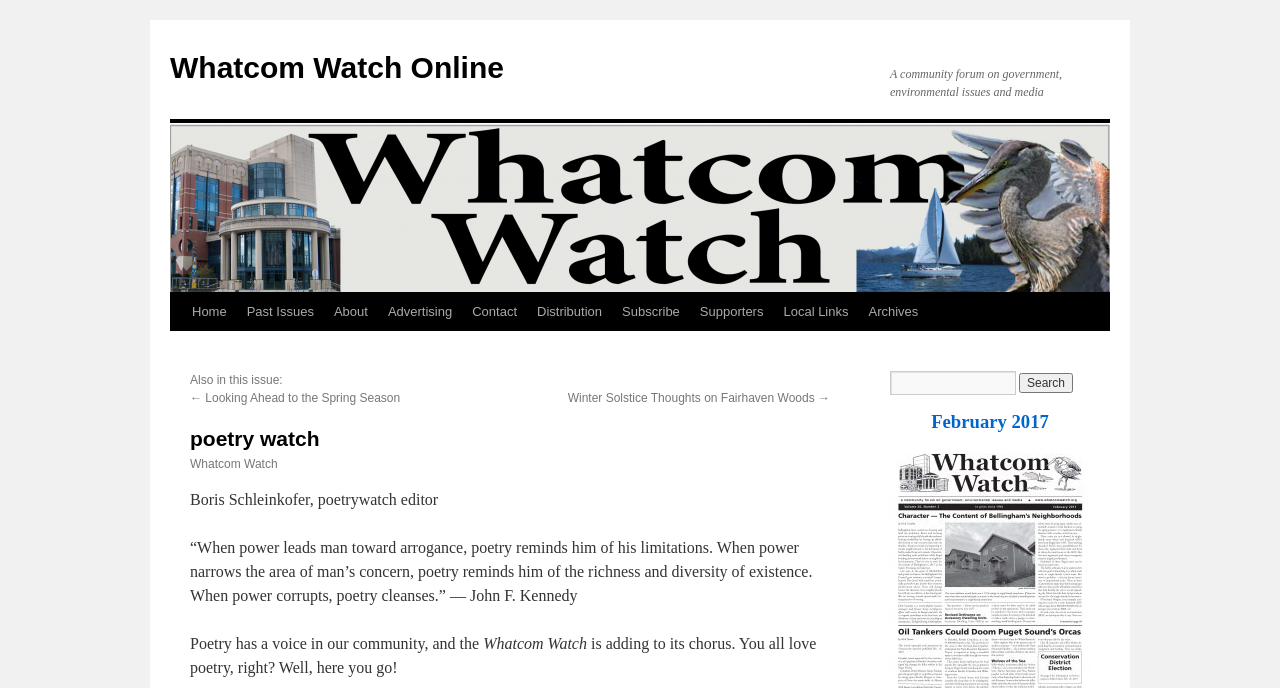Please provide the bounding box coordinates for the element that needs to be clicked to perform the following instruction: "View the archives". The coordinates should be given as four float numbers between 0 and 1, i.e., [left, top, right, bottom].

[0.671, 0.426, 0.725, 0.481]